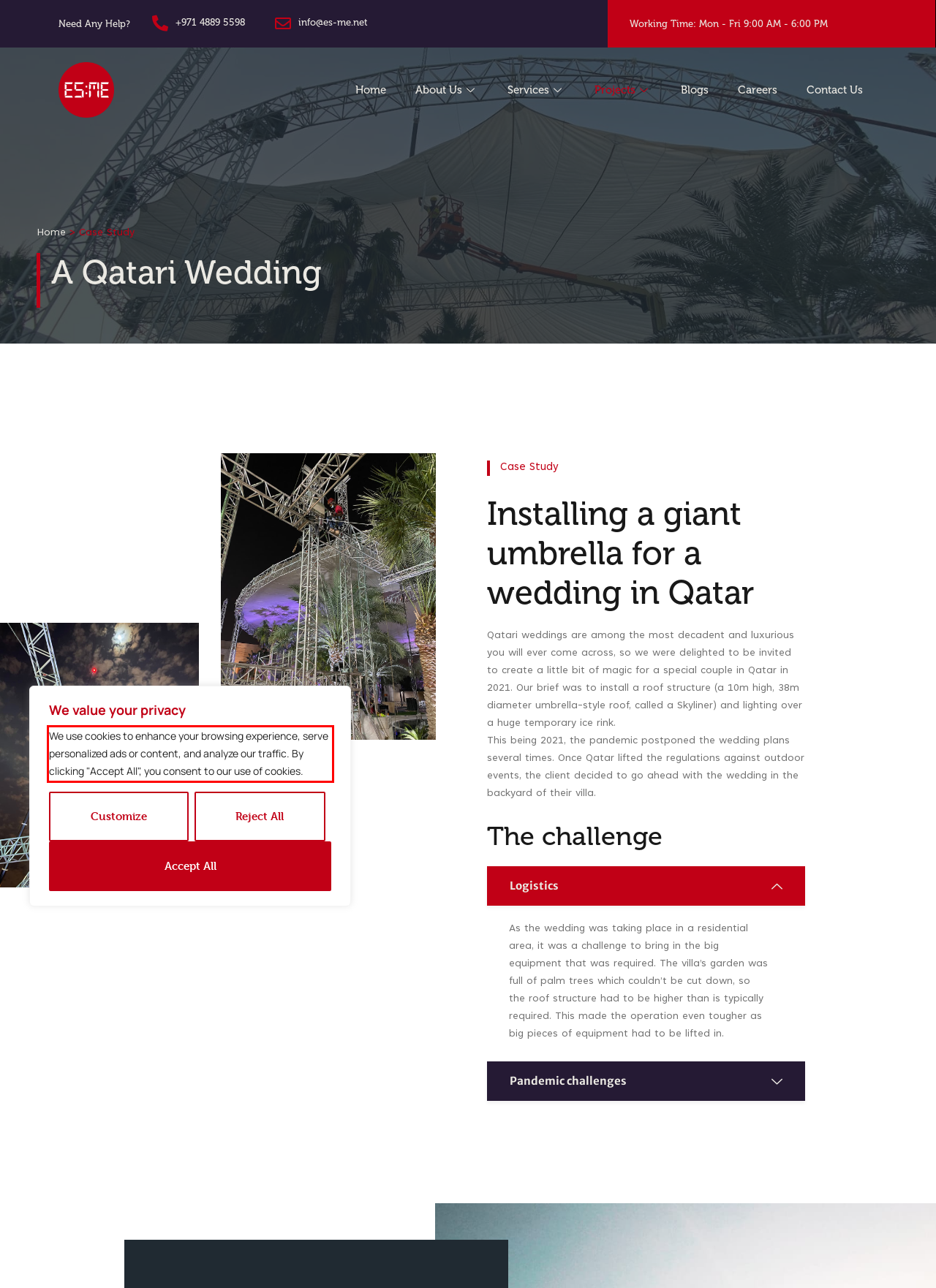You have a screenshot of a webpage with a red bounding box. Identify and extract the text content located inside the red bounding box.

We use cookies to enhance your browsing experience, serve personalized ads or content, and analyze our traffic. By clicking "Accept All", you consent to our use of cookies.